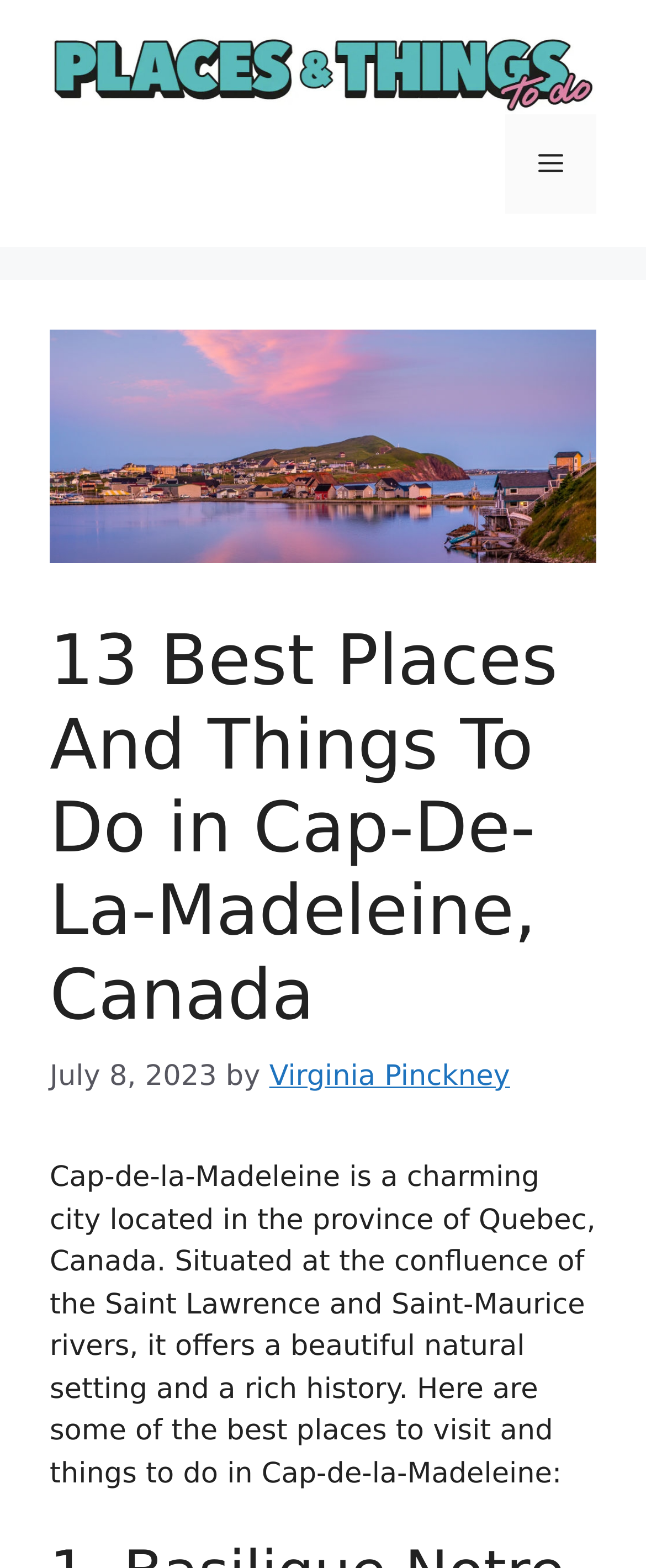What is the date of publication of this article?
Please provide a single word or phrase as your answer based on the image.

July 8, 2023